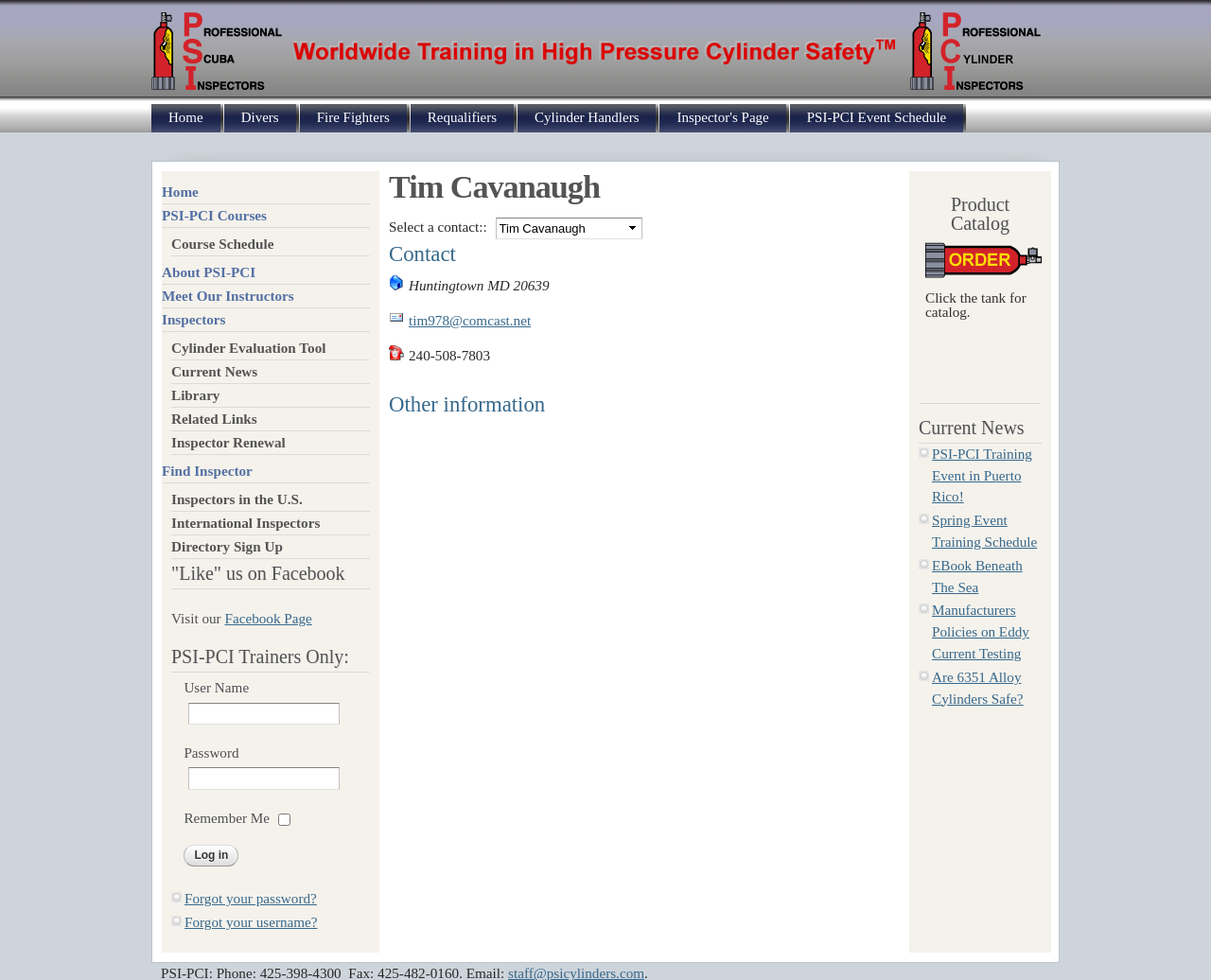Highlight the bounding box coordinates of the region I should click on to meet the following instruction: "Enter username and password to log in".

[0.156, 0.717, 0.281, 0.739]